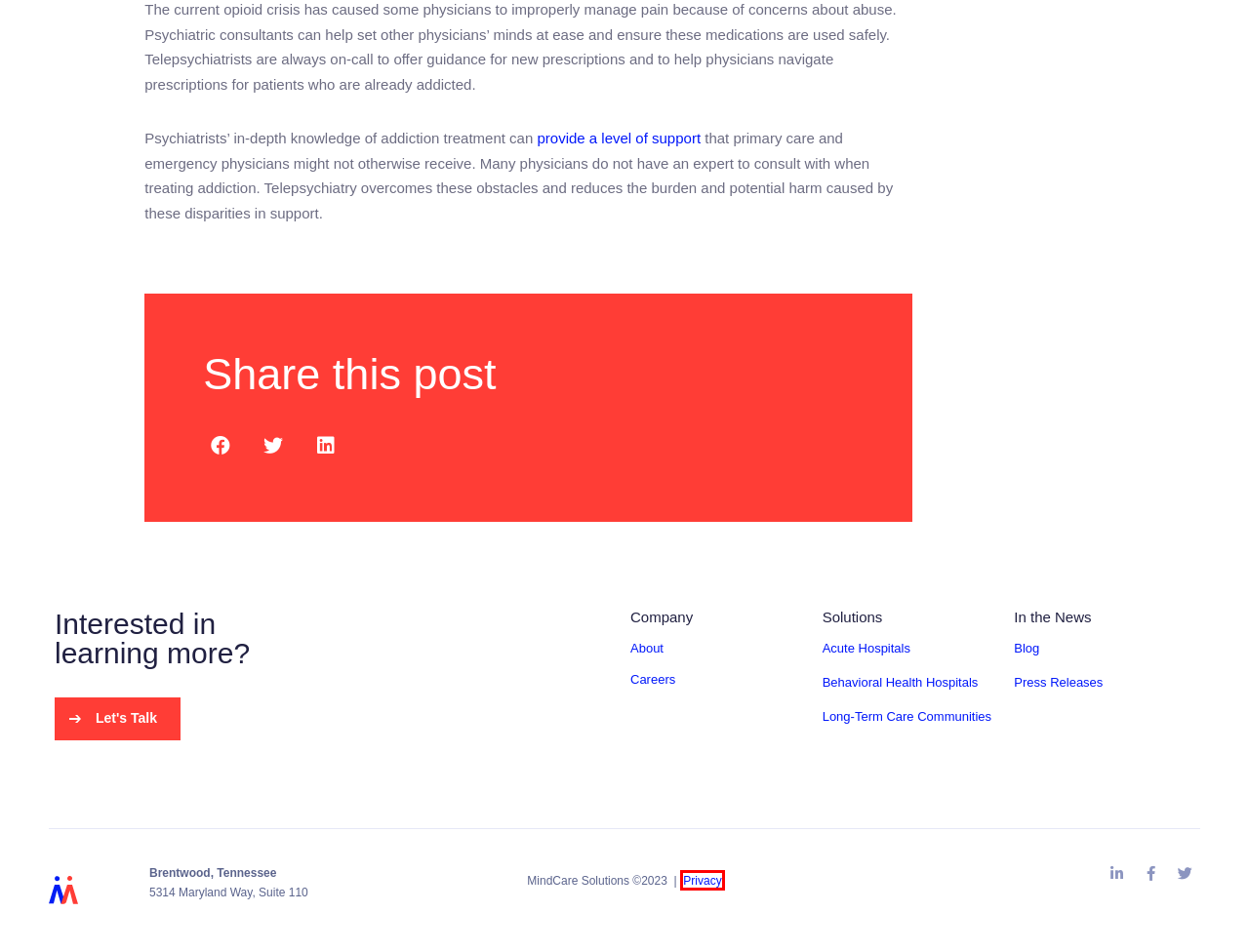Examine the screenshot of the webpage, which has a red bounding box around a UI element. Select the webpage description that best fits the new webpage after the element inside the red bounding box is clicked. Here are the choices:
A. Behavioral Health Hospitals - MindCare
B. About - MindCare
C. Privacy Policy - MindCare
D. Contact - MindCare
E. Improving ED Psychiatric Care Through Awareness and Training - MindCare
F. Careers - MindCare
G. Opiates and psychotropics: Pharmacokinetics for practitioners | MDedge Psychiatry
H. Healthcare, Medical News & Expert Insight | HCPLive

C